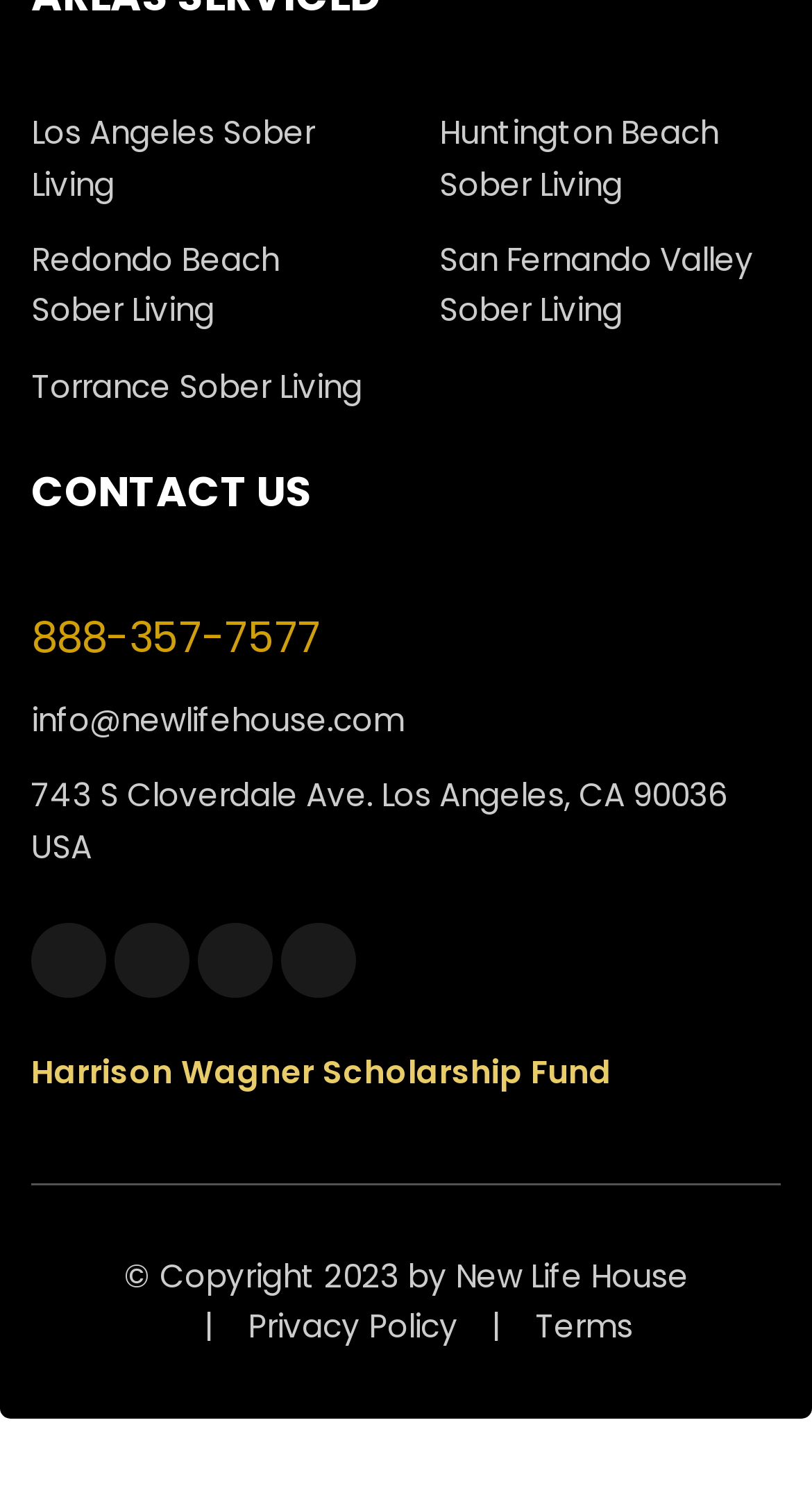Can you specify the bounding box coordinates for the region that should be clicked to fulfill this instruction: "View Harrison Wagner Scholarship Fund".

[0.038, 0.699, 0.754, 0.728]